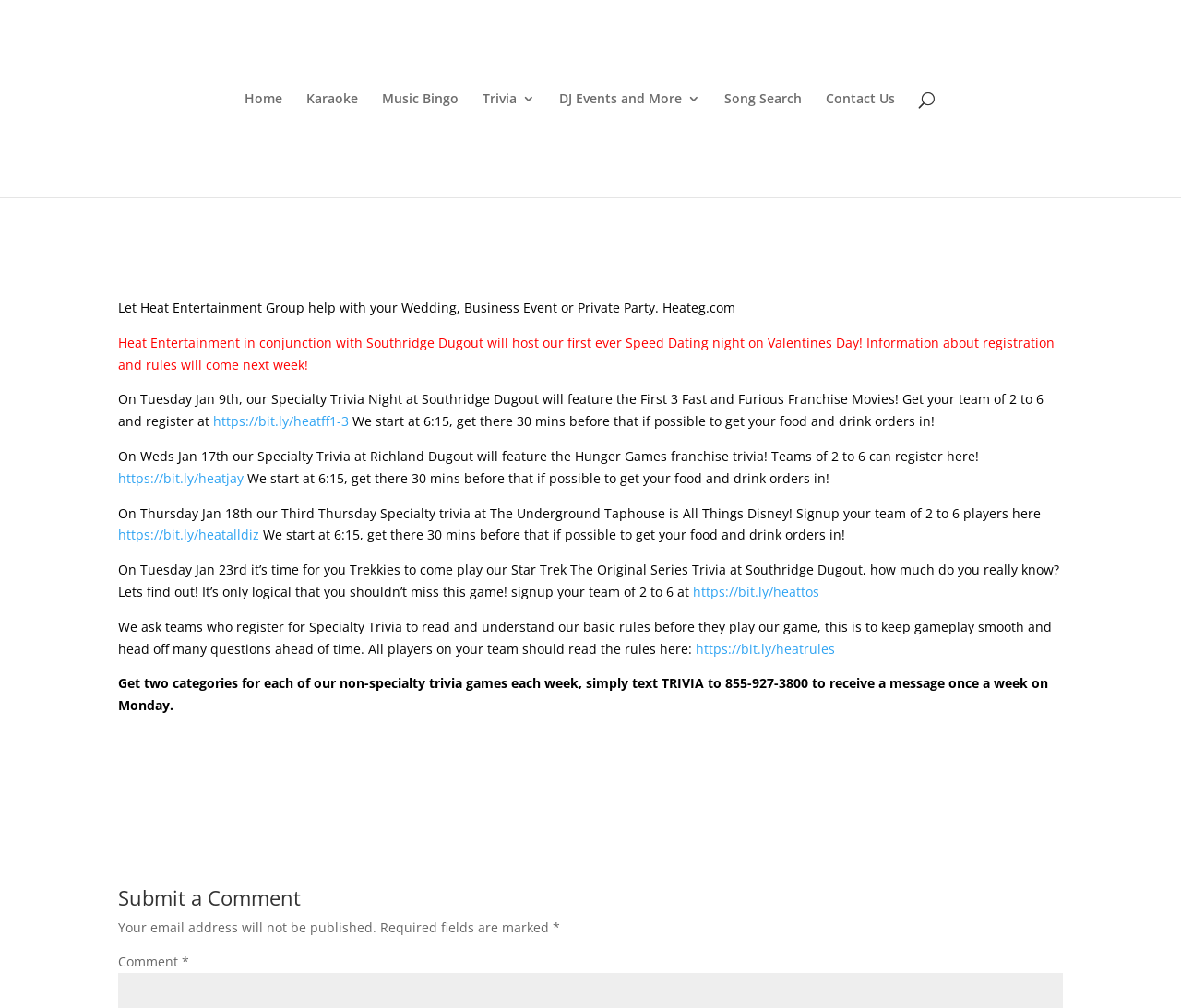Could you provide the bounding box coordinates for the portion of the screen to click to complete this instruction: "Search for songs"?

[0.613, 0.091, 0.679, 0.196]